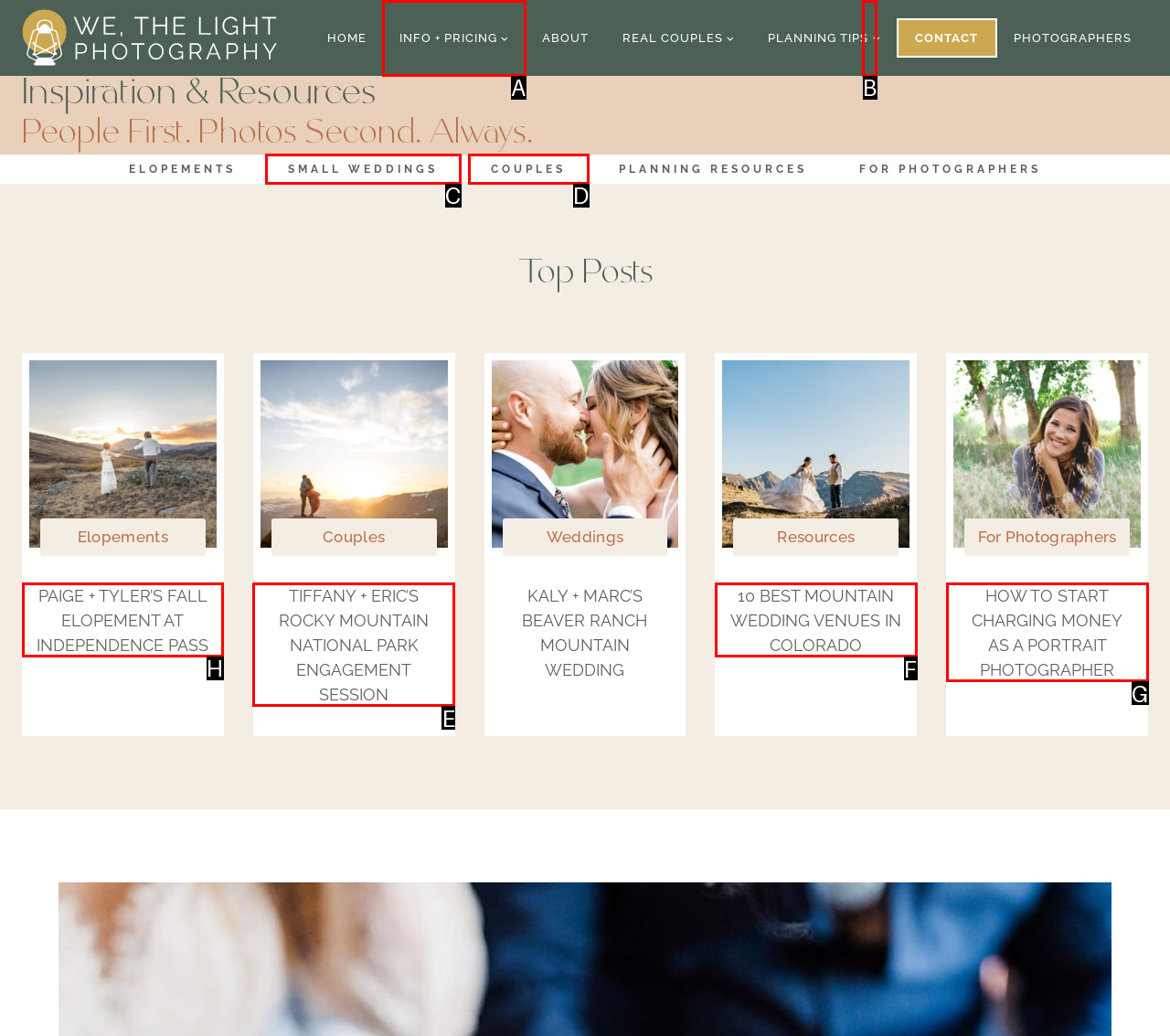Identify the HTML element to select in order to accomplish the following task: Read 'PAIGE + TYLER’S FALL ELOPEMENT AT INDEPENDENCE PASS' article
Reply with the letter of the chosen option from the given choices directly.

H